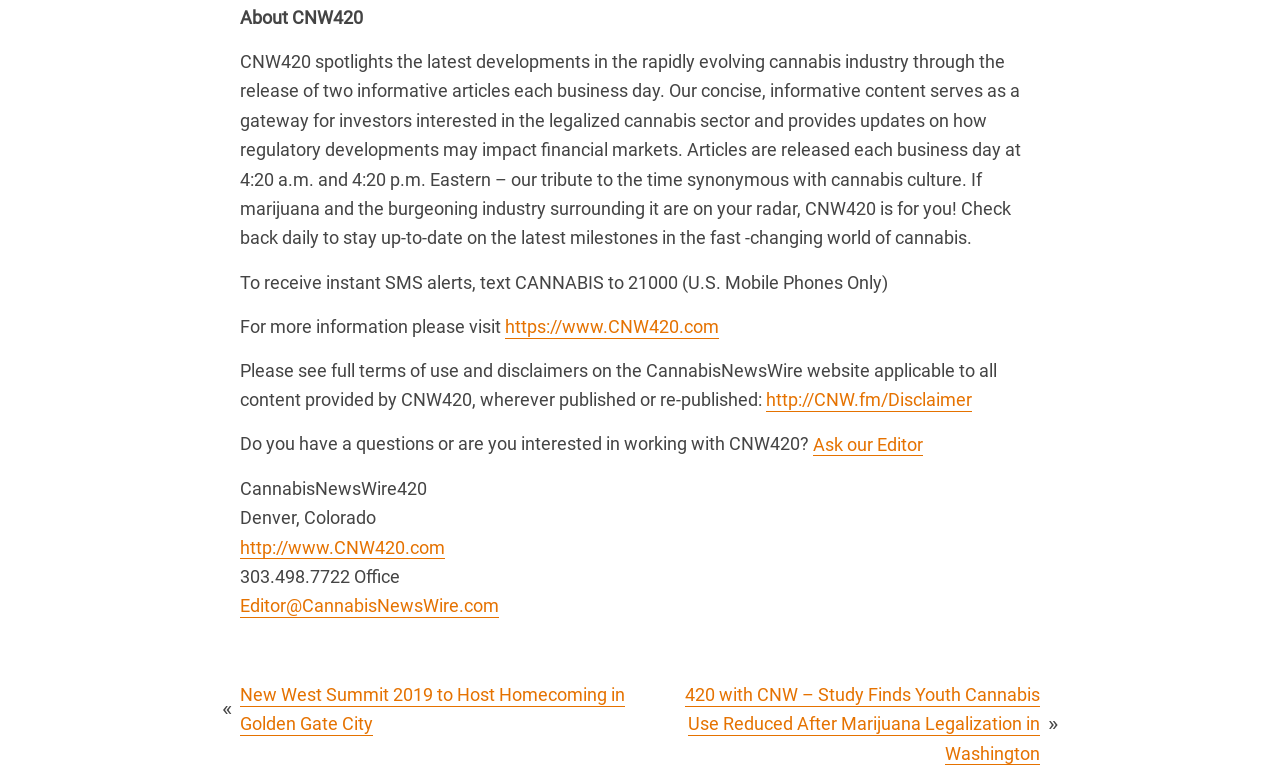Locate the bounding box of the UI element defined by this description: "Editor@CannabisNewsWire.com". The coordinates should be given as four float numbers between 0 and 1, formatted as [left, top, right, bottom].

[0.188, 0.766, 0.39, 0.795]